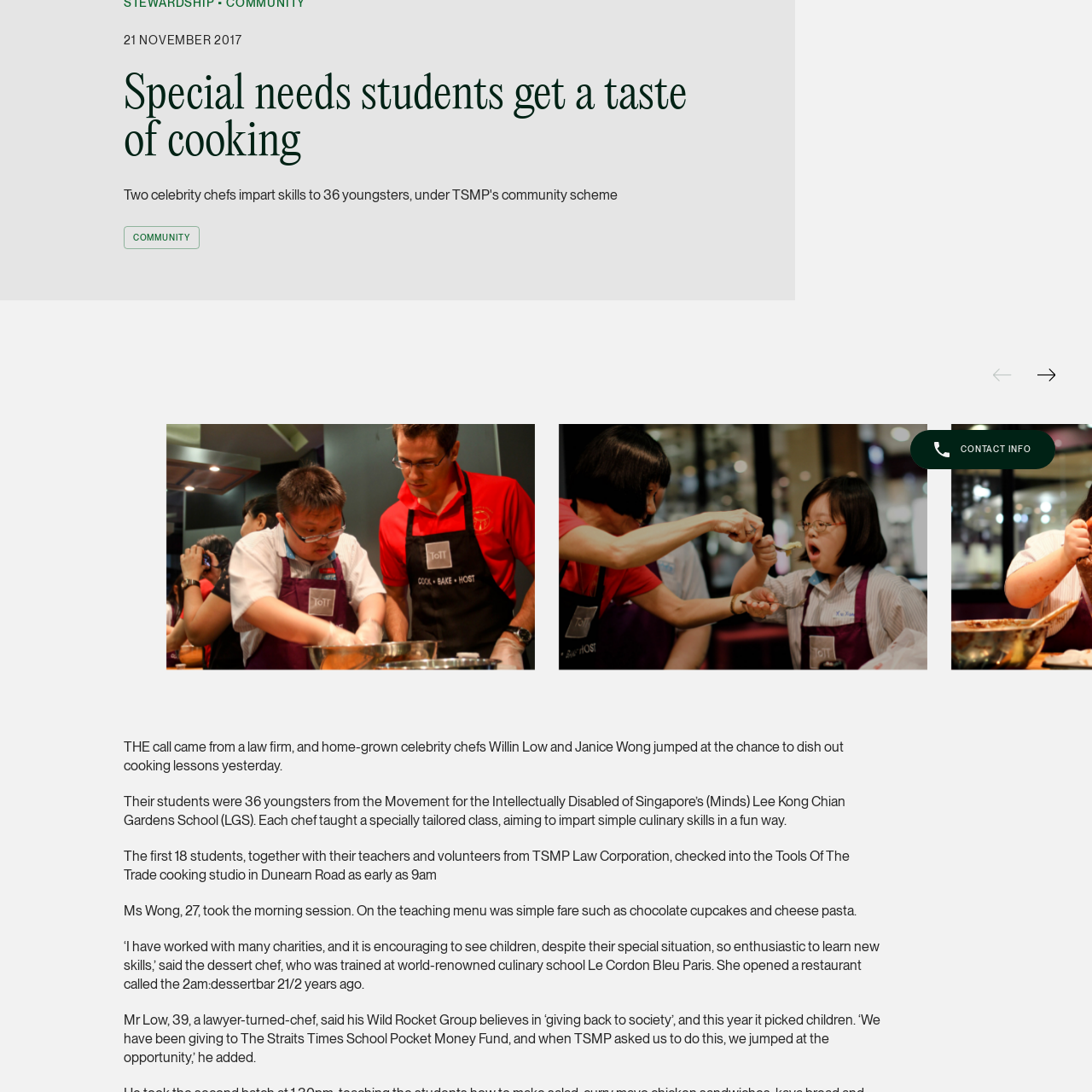Provide an in-depth description of the image within the red bounding box.

The image features a professional portrait of a lawyer, positioned in a formal setting. The individual is dressed in business attire, conveying a sense of professionalism and authority. This image likely represents one of the partners at a law firm or legal practice, given the context of the accompanying text indicating various partners along with their specializations. The portrait reflects the distinguished nature of the legal profession, emphasizing the serious and committed demeanor expected in this field.